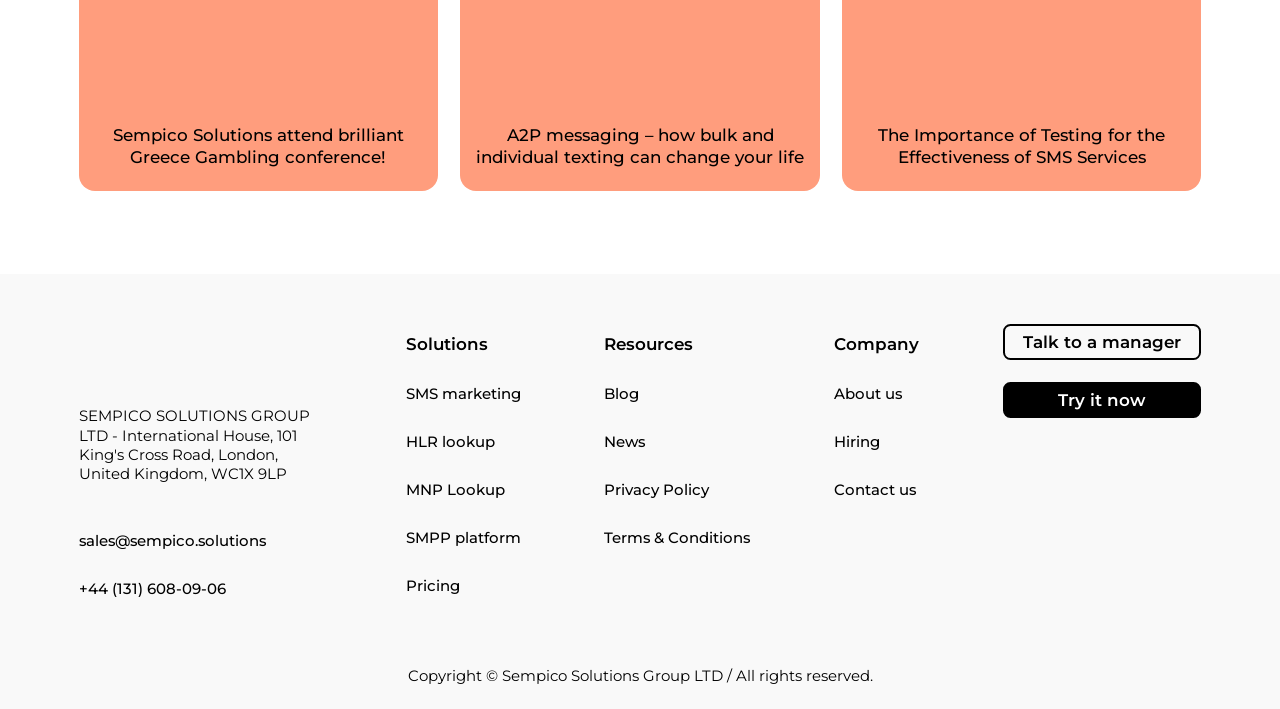Utilize the information from the image to answer the question in detail:
What is the purpose of the 'Talk to a manager' link?

The 'Talk to a manager' link is likely intended to allow users to contact a manager at the company, possibly to discuss their needs or ask questions about the company's services.